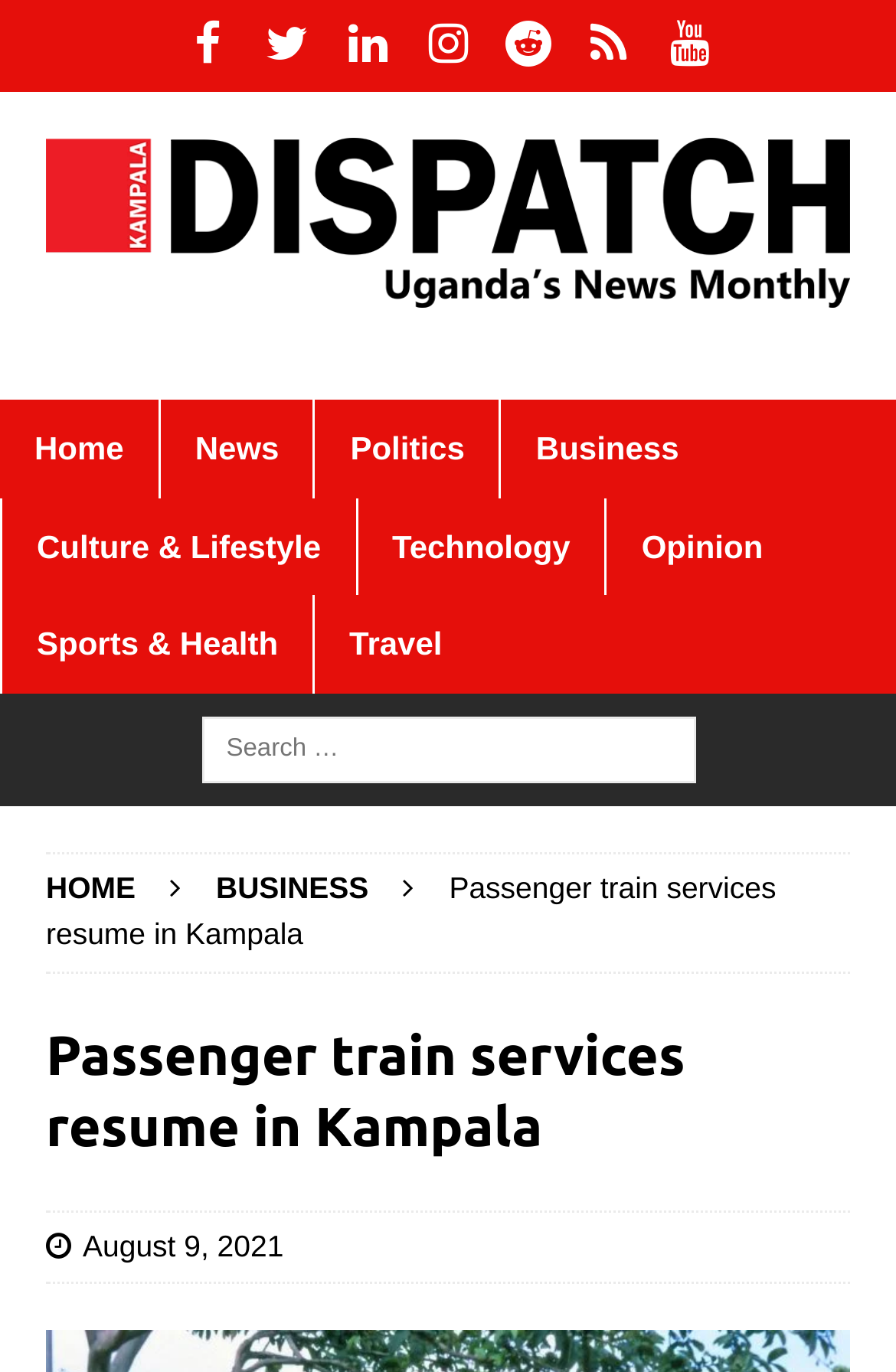Provide a thorough and detailed response to the question by examining the image: 
What is the date of the article?

I looked at the article heading and saw the date 'August 9, 2021' mentioned below the title.